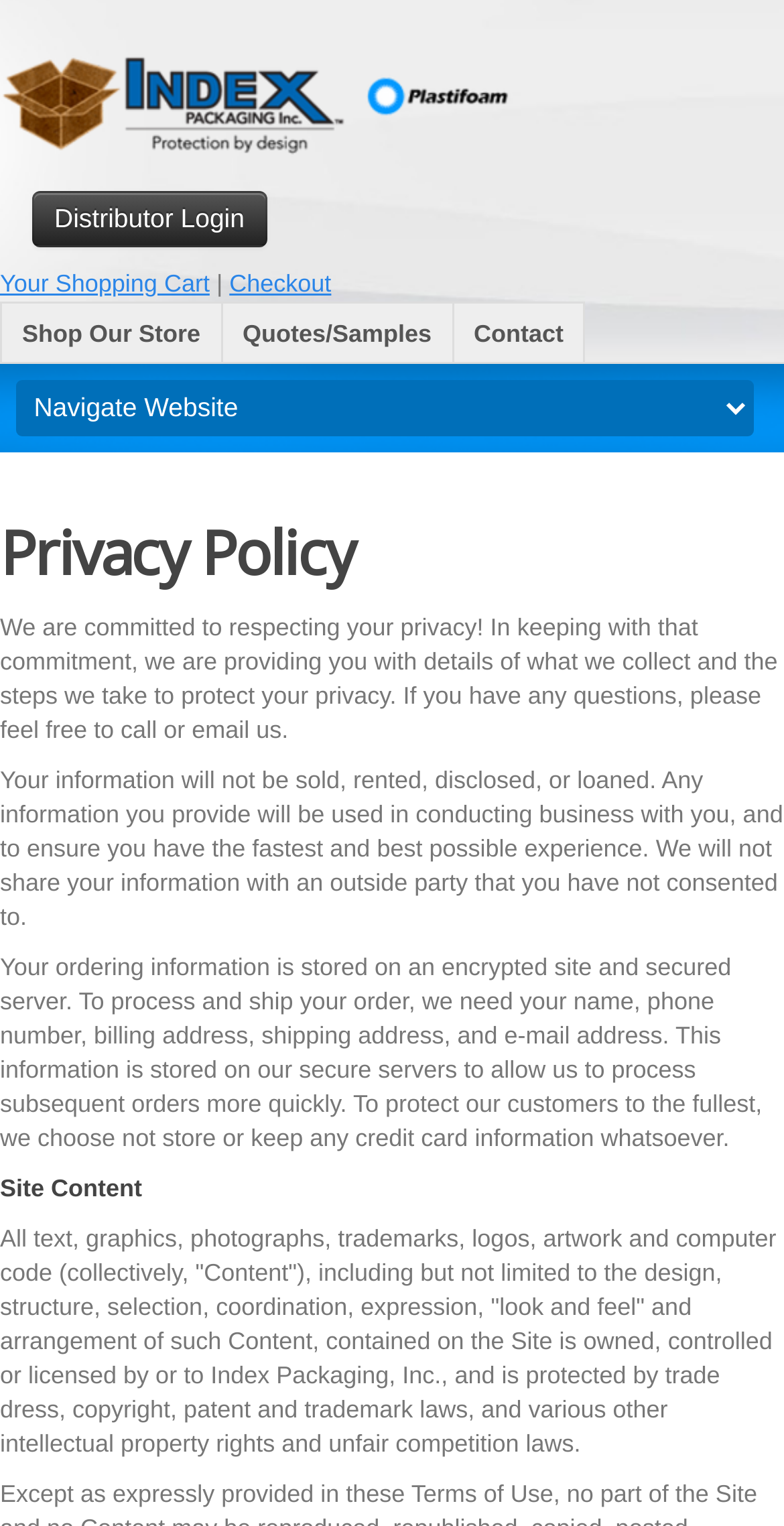Determine the bounding box coordinates for the clickable element to execute this instruction: "Select an option from the dropdown menu". Provide the coordinates as four float numbers between 0 and 1, i.e., [left, top, right, bottom].

[0.02, 0.249, 0.961, 0.286]